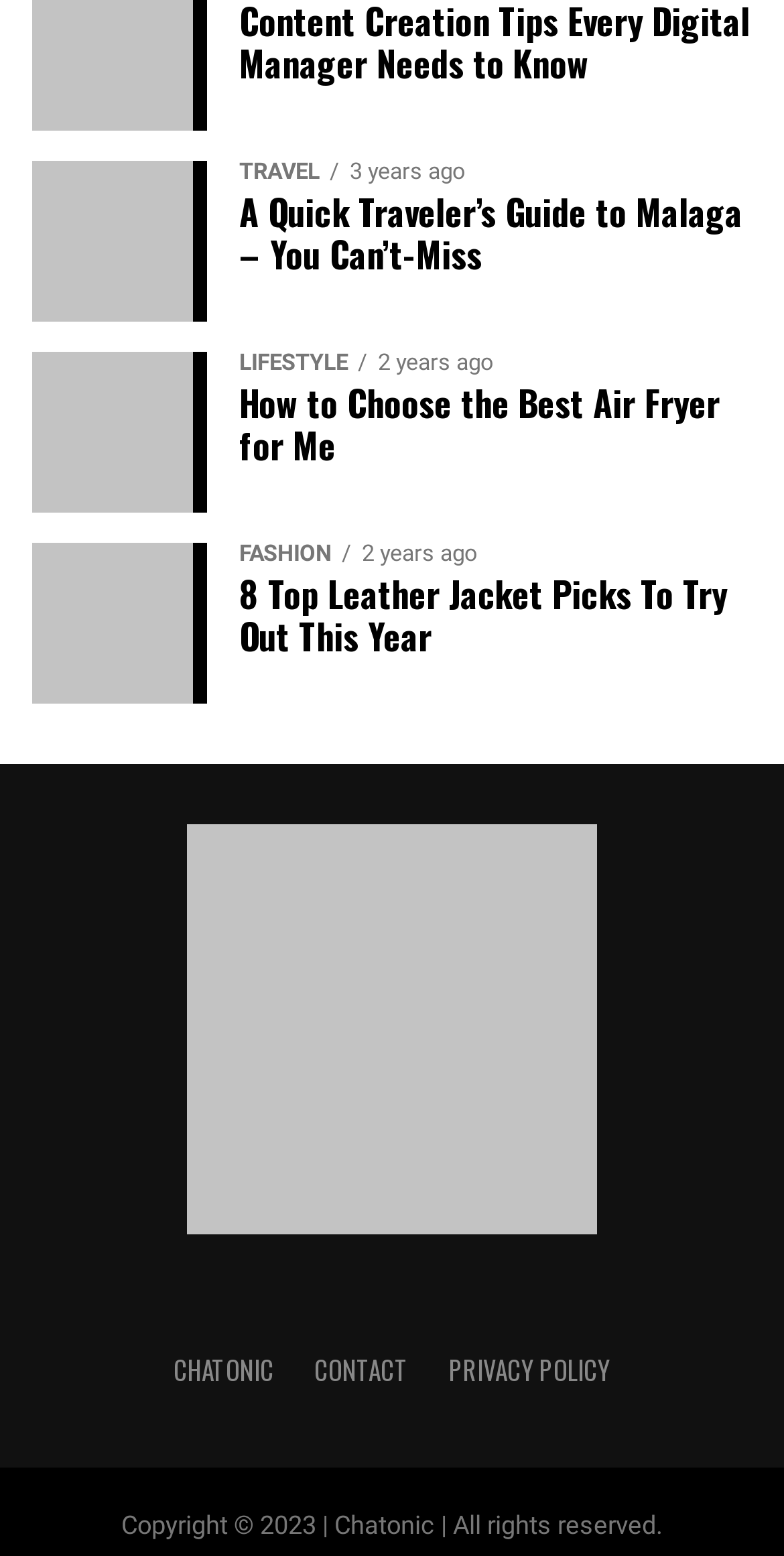What is one of the business benefits of blockchain?
Please provide a single word or phrase in response based on the screenshot.

no transaction delays